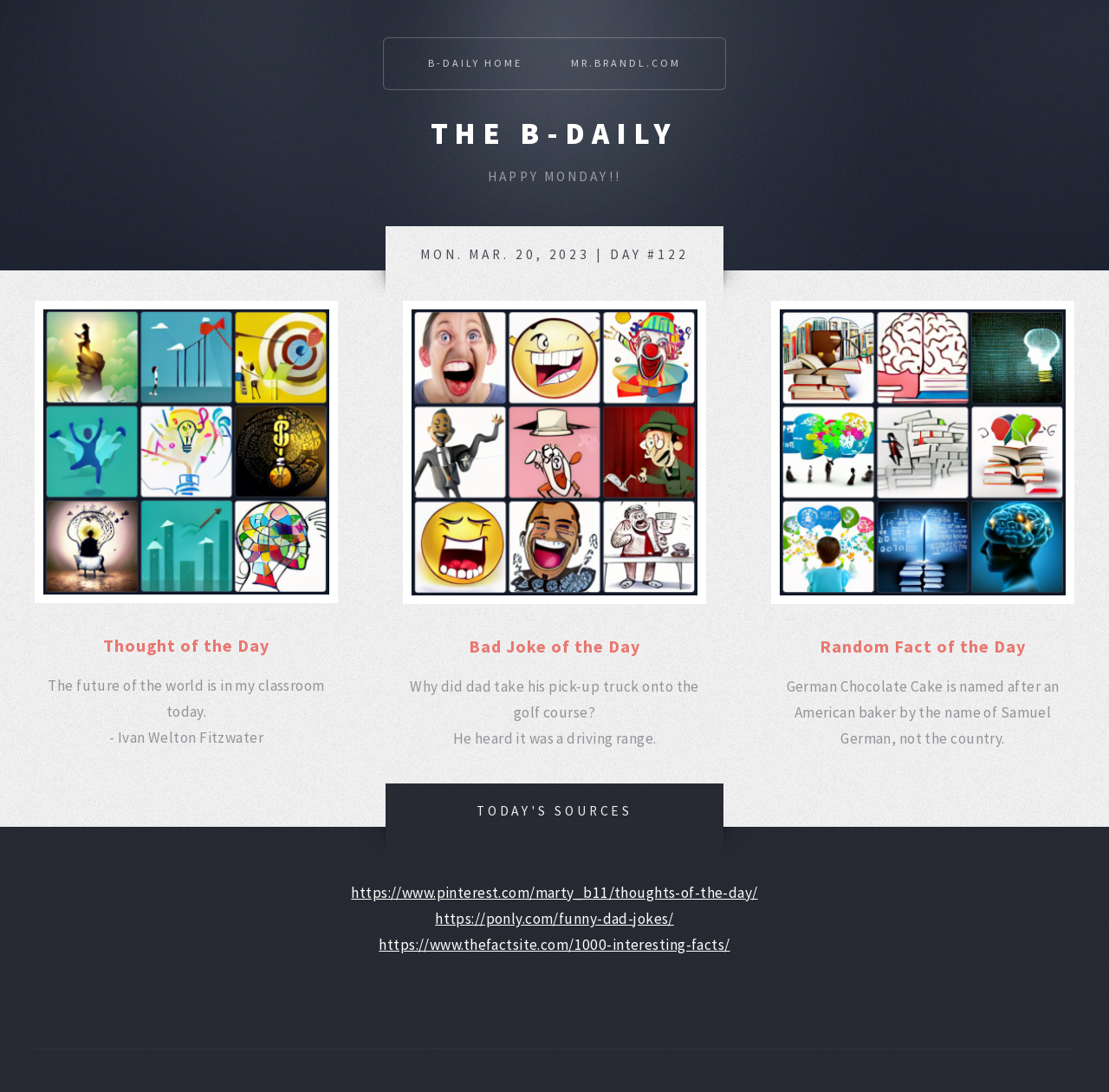Explain in detail what you observe on this webpage.

The webpage is titled "MrBrandl.com - The B-Daily" and features a prominent heading "THE B-DAILY" at the top. Below this heading, there is a static text "HAPPY MONDAY!!" positioned slightly to the right. To the left of this text, there are two links, "B-DAILY HOME" and "MR.BRANDL.COM", aligned horizontally.

Further down, there is a static text "MON. MAR. 20, 2023 | DAY #122" positioned roughly in the middle of the page. To the left of this text, there is a link "Think..." with an accompanying image. Below this link, there is a heading "Thought of the Day" followed by a quote "The future of the world is in my classroom today." attributed to Ivan Welton Fitzwater.

To the right of the "Think..." link, there is another link "Laugh..." with an accompanying image. Below this link, there is a heading "Bad Joke of the Day" followed by a joke "Why did dad take his pick-up truck onto the golf course?" and its punchline "He heard it was a driving range."

Further to the right, there is a link "Learn..." with an accompanying image. Below this link, there is a heading "Random Fact of the Day" followed by a fact "German Chocolate Cake is named after an American baker by the name of Samuel German, not the country."

At the bottom of the page, there are three links to external websites: Pinterest, a funny dad jokes website, and a website with interesting facts. A horizontal separator line is positioned below these links, separating them from the rest of the content.